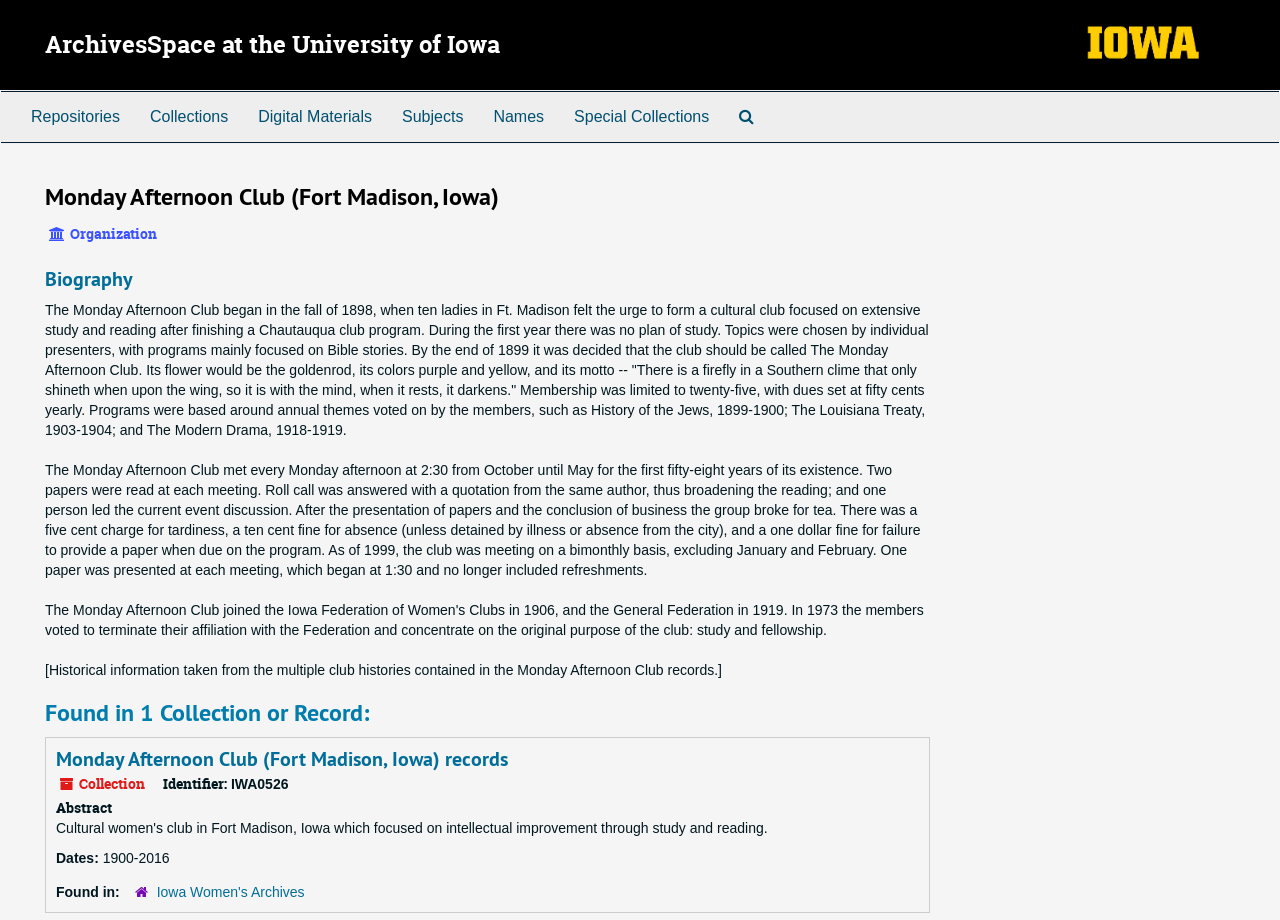Could you locate the bounding box coordinates for the section that should be clicked to accomplish this task: "Click on the 'ArchivesSpace at the University of Iowa' link".

[0.035, 0.03, 0.391, 0.066]